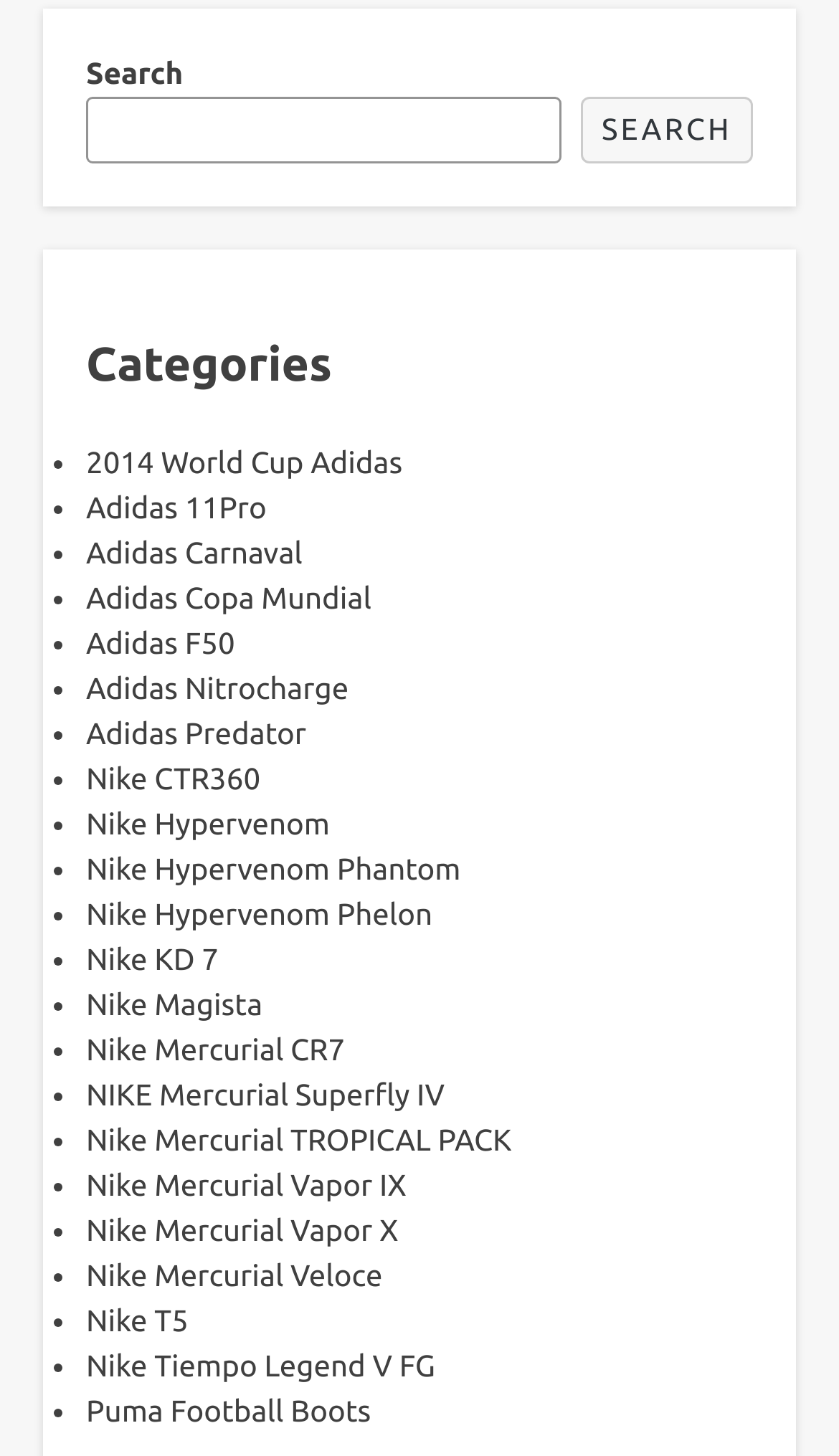Pinpoint the bounding box coordinates of the element you need to click to execute the following instruction: "Click on Puma Football Boots". The bounding box should be represented by four float numbers between 0 and 1, in the format [left, top, right, bottom].

[0.103, 0.958, 0.442, 0.981]